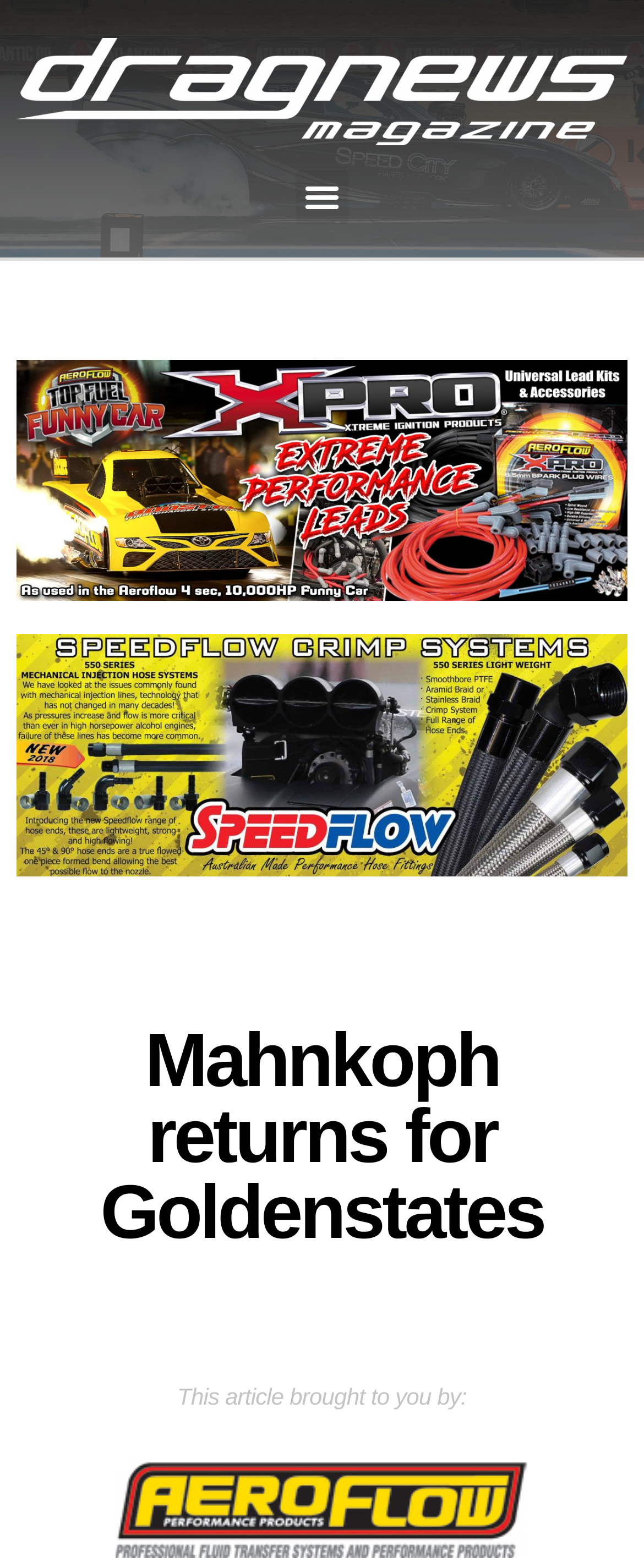Please identify and generate the text content of the webpage's main heading.

Mahnkoph returns for Goldenstates